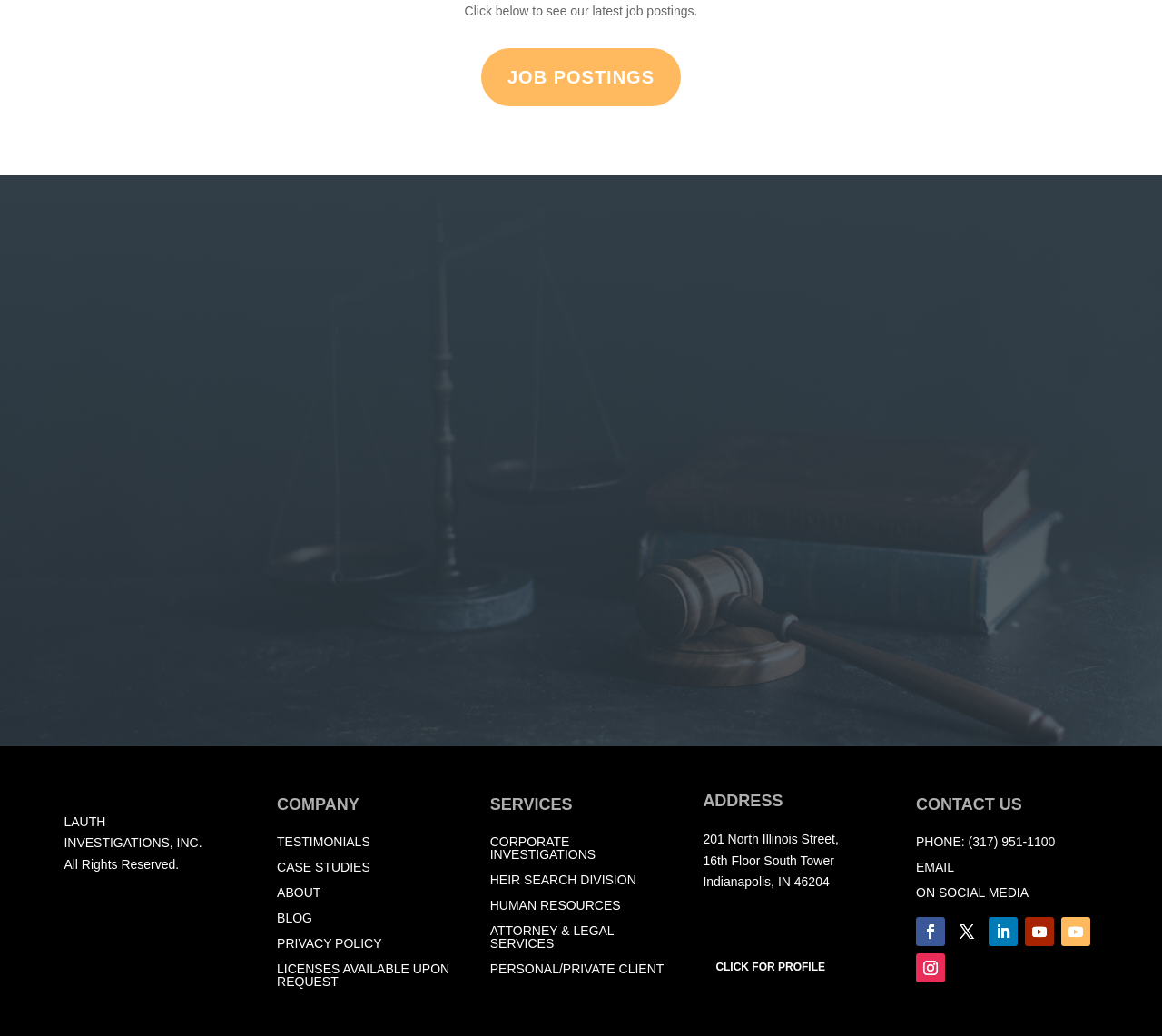Pinpoint the bounding box coordinates of the element you need to click to execute the following instruction: "Read testimonials". The bounding box should be represented by four float numbers between 0 and 1, in the format [left, top, right, bottom].

[0.238, 0.805, 0.319, 0.819]